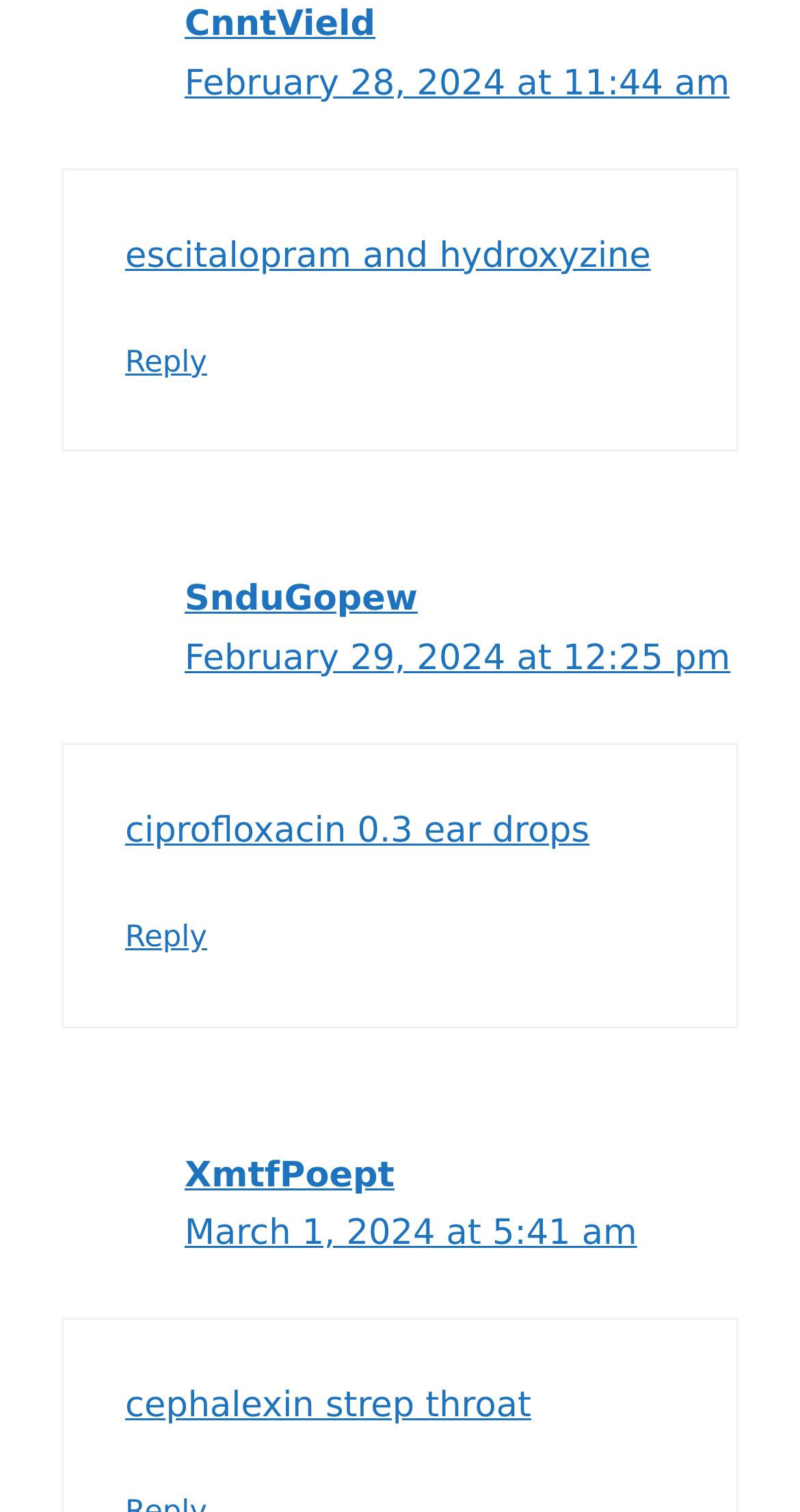What is the time of the second comment?
Please use the visual content to give a single word or phrase answer.

12:25 pm